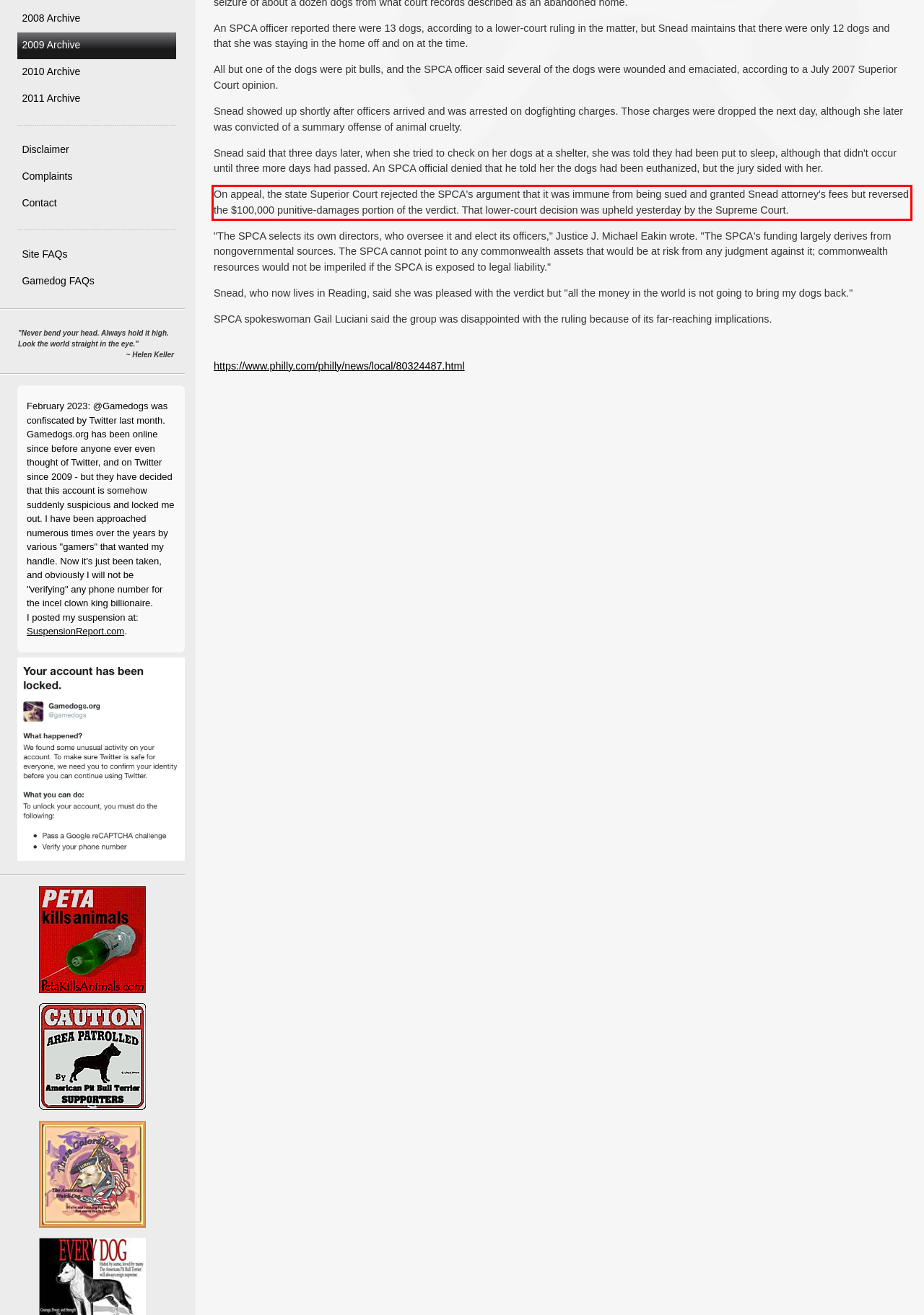Examine the webpage screenshot and use OCR to obtain the text inside the red bounding box.

On appeal, the state Superior Court rejected the SPCA's argument that it was immune from being sued and granted Snead attorney's fees but reversed the $100,000 punitive-damages portion of the verdict. That lower-court decision was upheld yesterday by the Supreme Court.